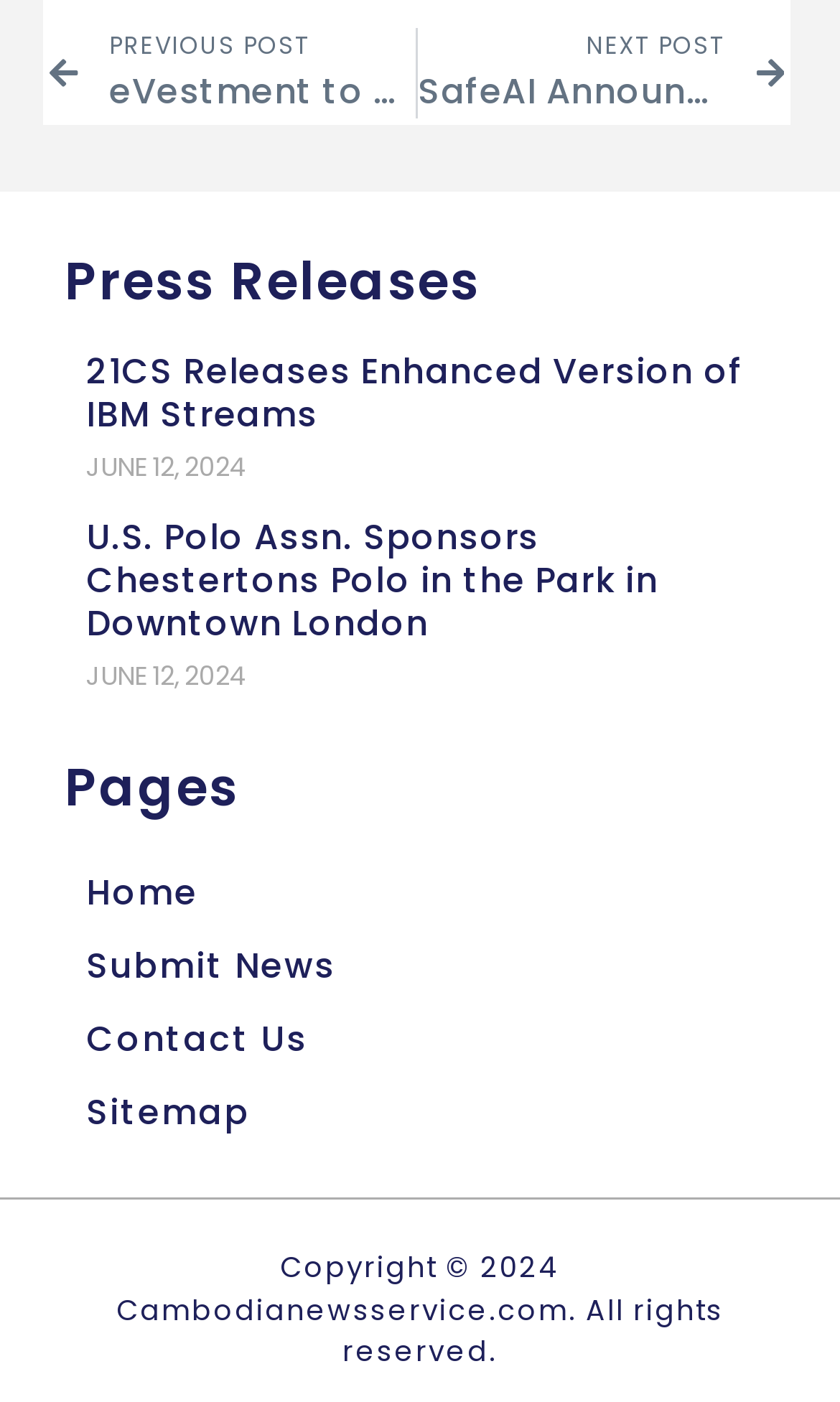Please specify the bounding box coordinates of the clickable section necessary to execute the following command: "read U.S. Polo Assn. Sponsors Chestertons Polo in the Park in Downtown London".

[0.103, 0.365, 0.784, 0.462]